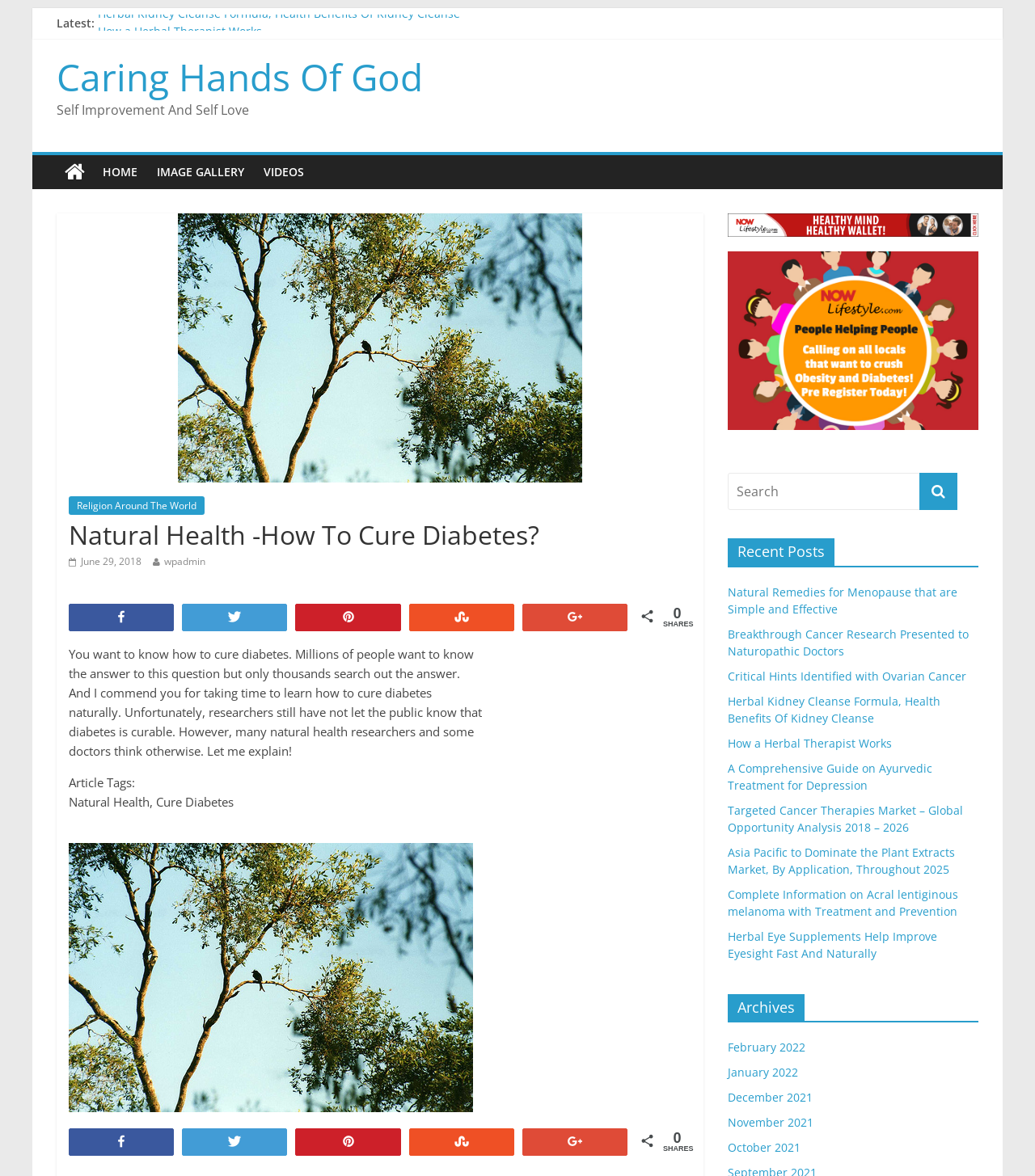What are the social media sharing options?
Give a detailed explanation using the information visible in the image.

The social media sharing options are located at the bottom of the webpage and include Share, Tweet, Pin, Stumble, and +1, allowing users to share the content on various social media platforms.